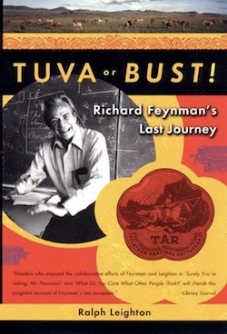Describe every detail you can see in the image.

The image features the book cover of "Tuva or Bust!," authored by Ralph Leighton. The cover prominently displays Richard Feynman, a renowned physicist, captured in a moment of animated discussion while standing next to a chalkboard filled with scientific diagrams. His engaging smile suggests a sense of enthusiasm and curiosity, reflecting his character. The background features a picturesque landscape, enhancing the theme of exploration. The title "Tuva or Bust!" is boldly displayed, accompanied by the subtitle "Richard Feynman's Last Journey," indicating the book's focus on Feynman's adventurous quest to visit Tuva, a region in Central Asia. The cover art combines vibrant colors and a circular emblem, suggesting a connection to authenticity and cultural significance. This work promises to inspire those who cherish Feynman's intellect and adventurous spirit.